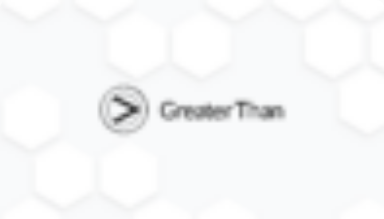Explain the image in a detailed and descriptive way.

The image features the "Greater Than" logo, prominently displayed against a subtle, hexagonal pattern background that suggests innovation and connectivity. The logo is composed of a stylized arrow symbol, indicative of progress and forward-thinking, accompanied by the text "GreaterThan." This logo represents the brand's commitment to dynamic solutions in various sectors, including SaaS services for dynamic pricing, car sharing, and driver gamification. As a recognized name in the industry, Greater Than partners with notable organizations to provide cutting-edge services, underscoring its reputation for excellence and leadership in the market.